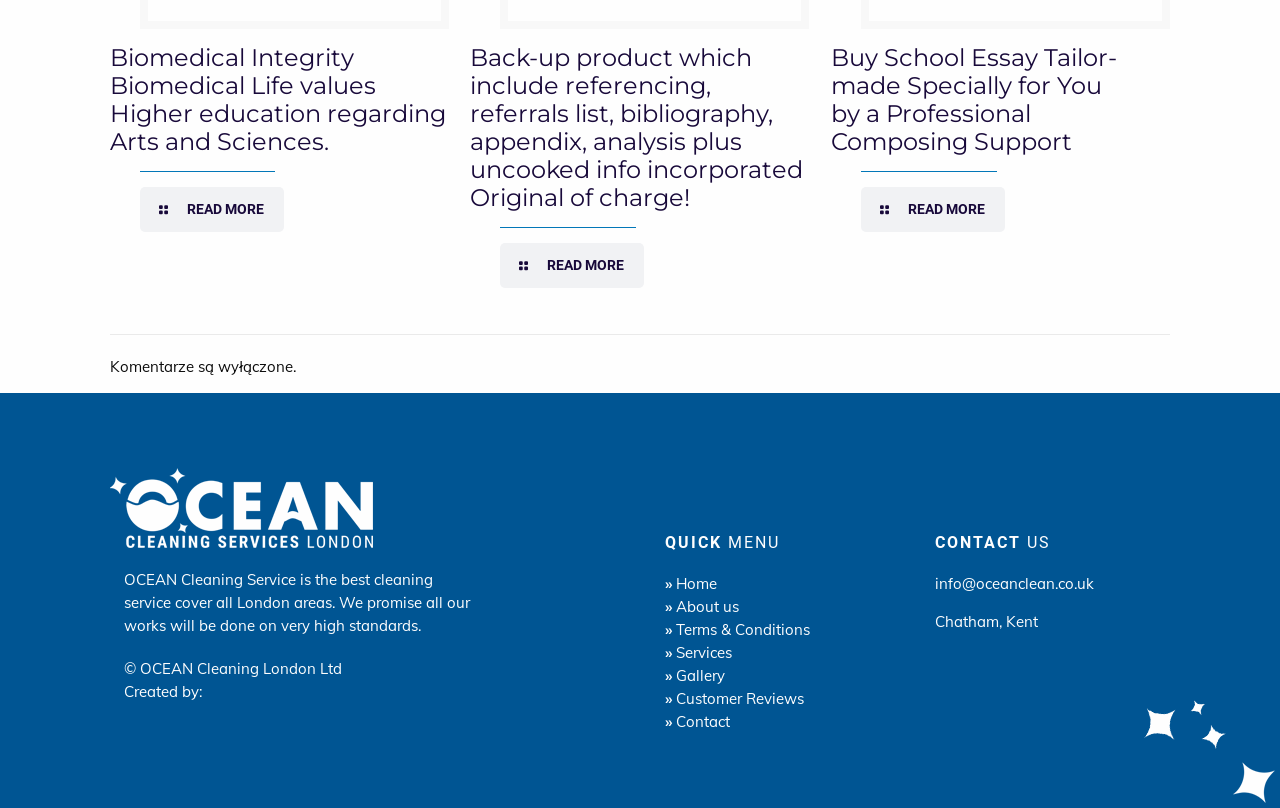What is the purpose of the QUICK MENU section?
Analyze the image and provide a thorough answer to the question.

I inferred the answer by looking at the QUICK MENU section, which contains links to various pages such as Home, About us, Terms & Conditions, etc. This suggests that the purpose of this section is to provide navigation to different parts of the website.